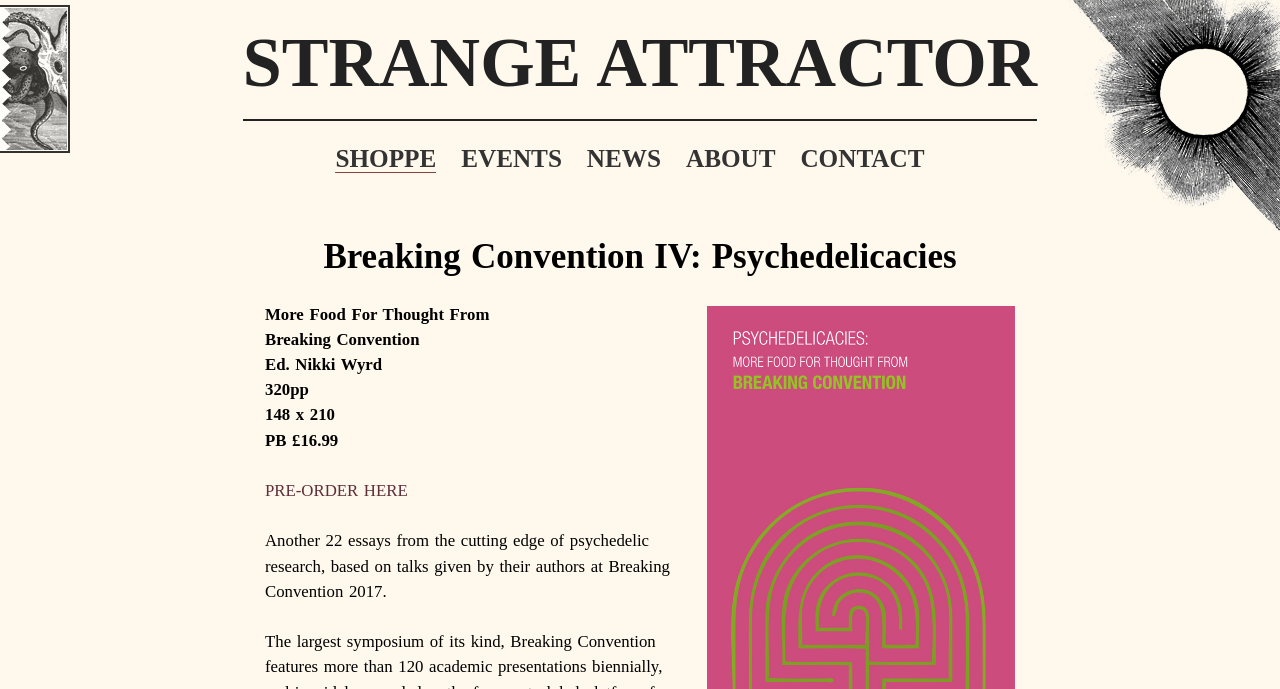Respond to the question below with a single word or phrase:
What is the publisher of this book?

Strange Attractor